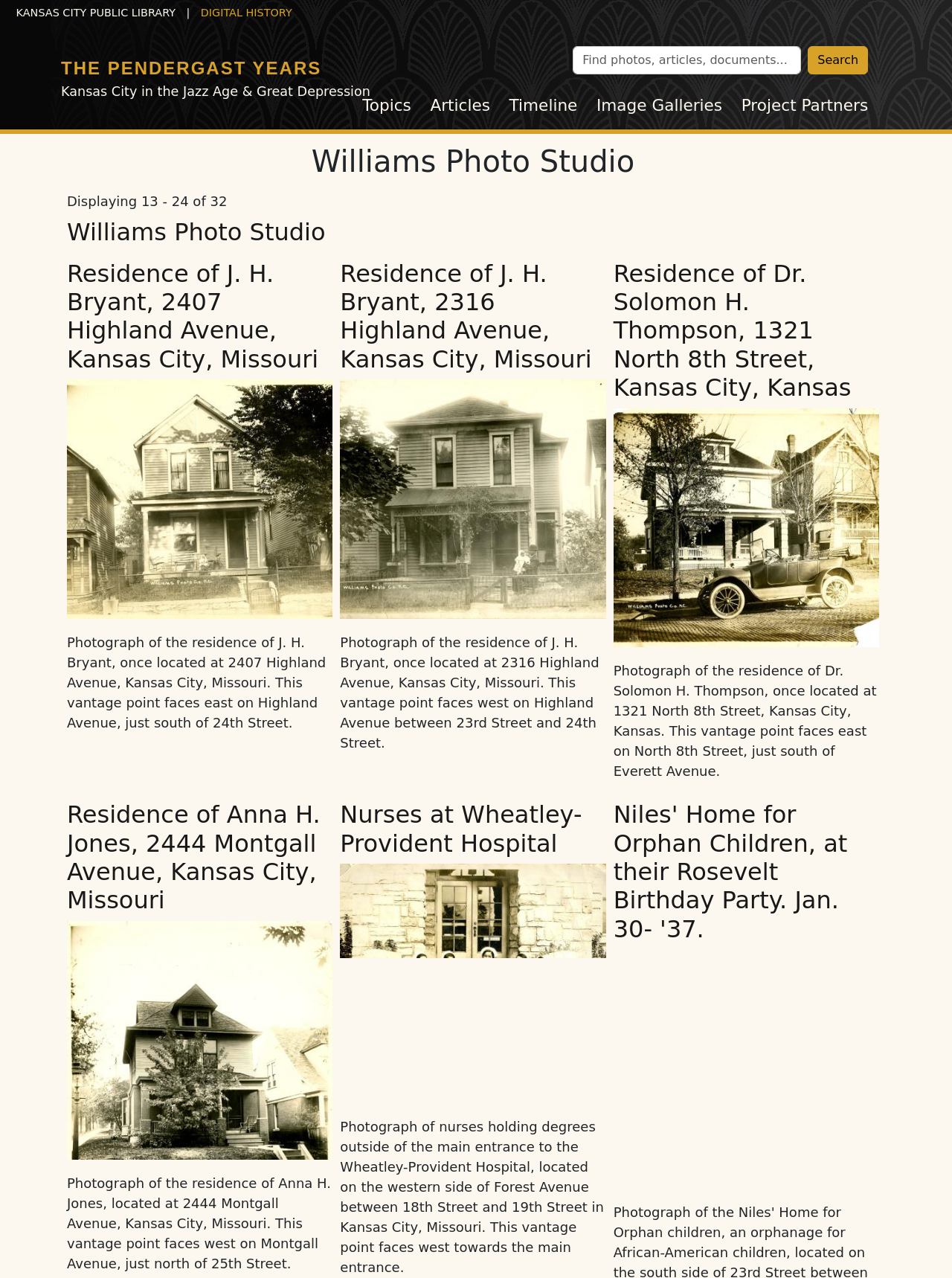Please provide a brief answer to the following inquiry using a single word or phrase:
How many images are on this webpage?

5